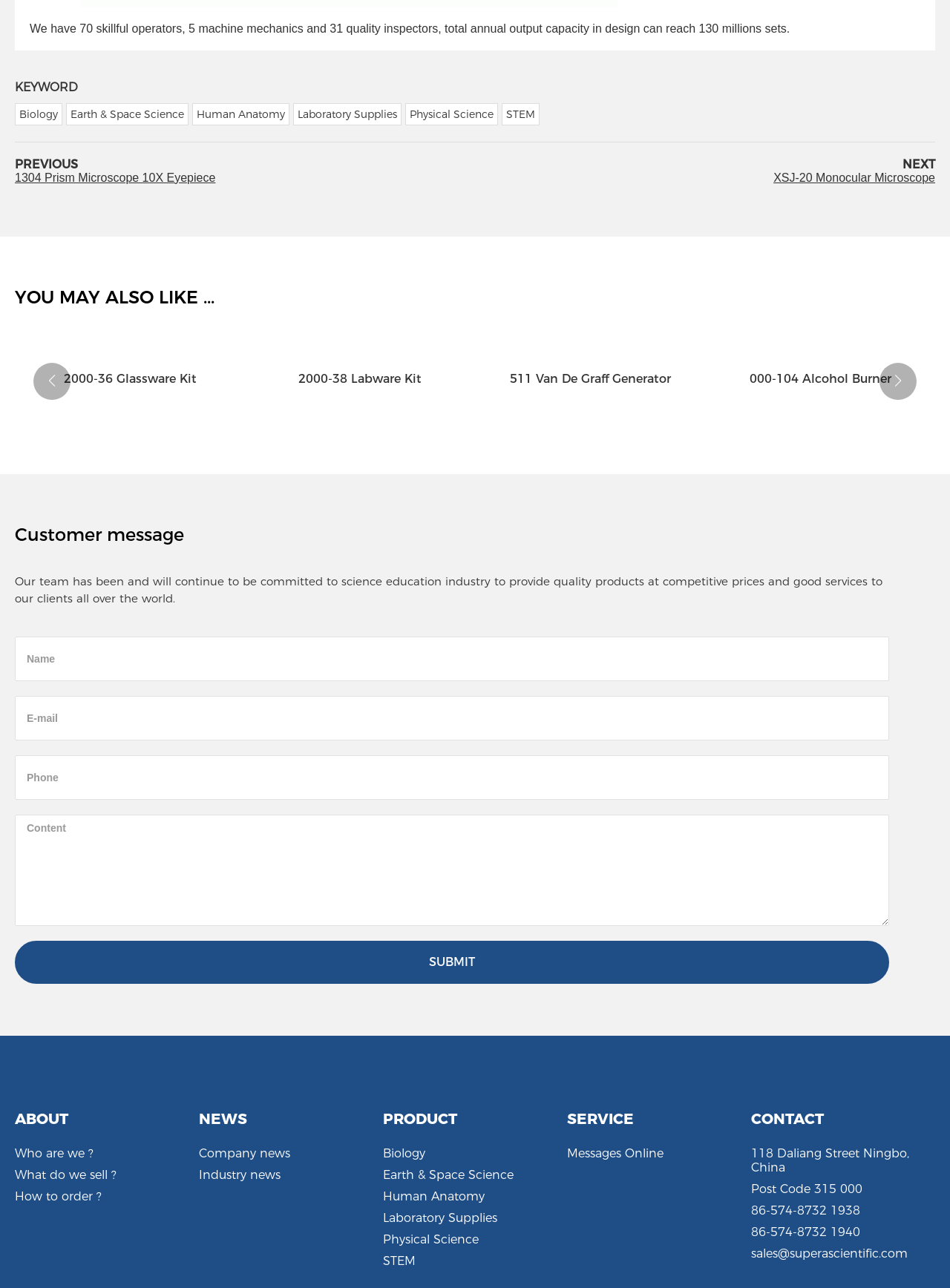Determine the bounding box coordinates of the region I should click to achieve the following instruction: "Read more about 'June 12, 2024'". Ensure the bounding box coordinates are four float numbers between 0 and 1, i.e., [left, top, right, bottom].

None